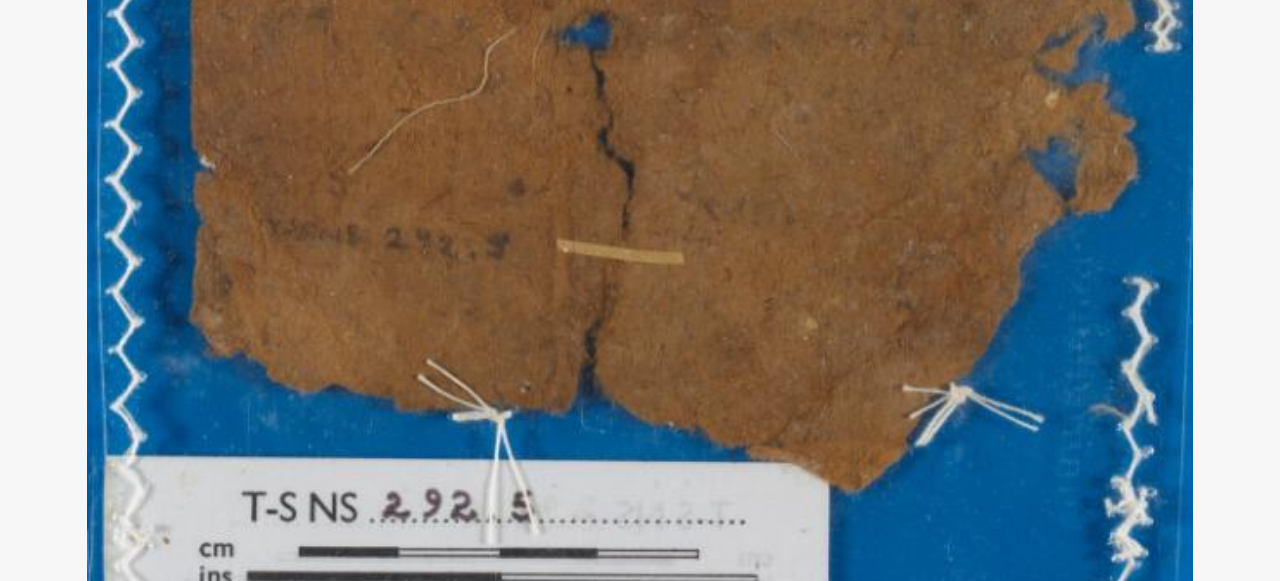Given the element description, predict the bounding box coordinates in the format (top-left x, top-left y, bottom-right x, bottom-right y). Make sure all values are between 0 and 1. Here is the element description: How to Cite

[0.227, 0.42, 0.295, 0.455]